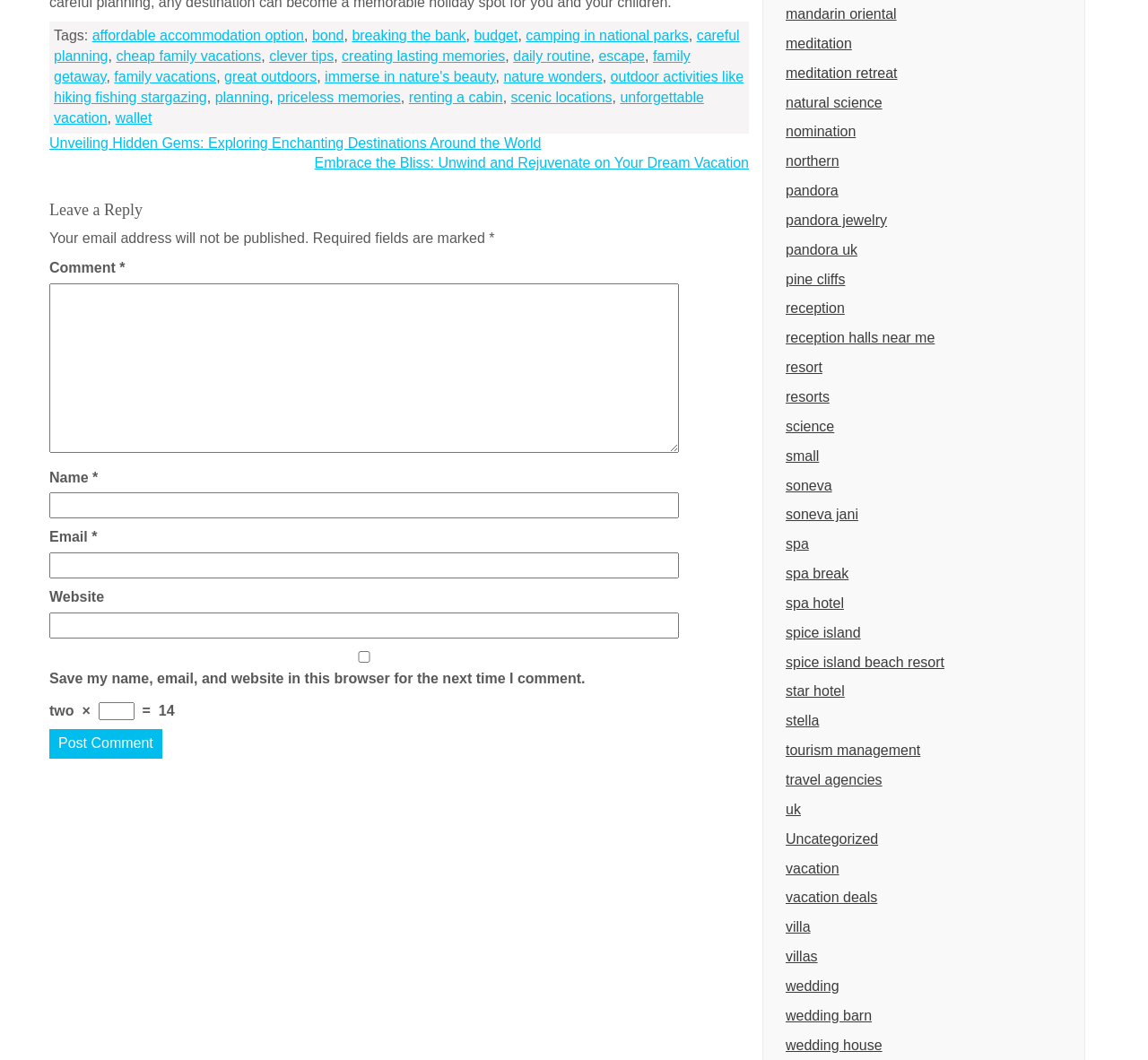What is the purpose of the webpage?
Based on the image, answer the question with a single word or brief phrase.

Family vacation planning